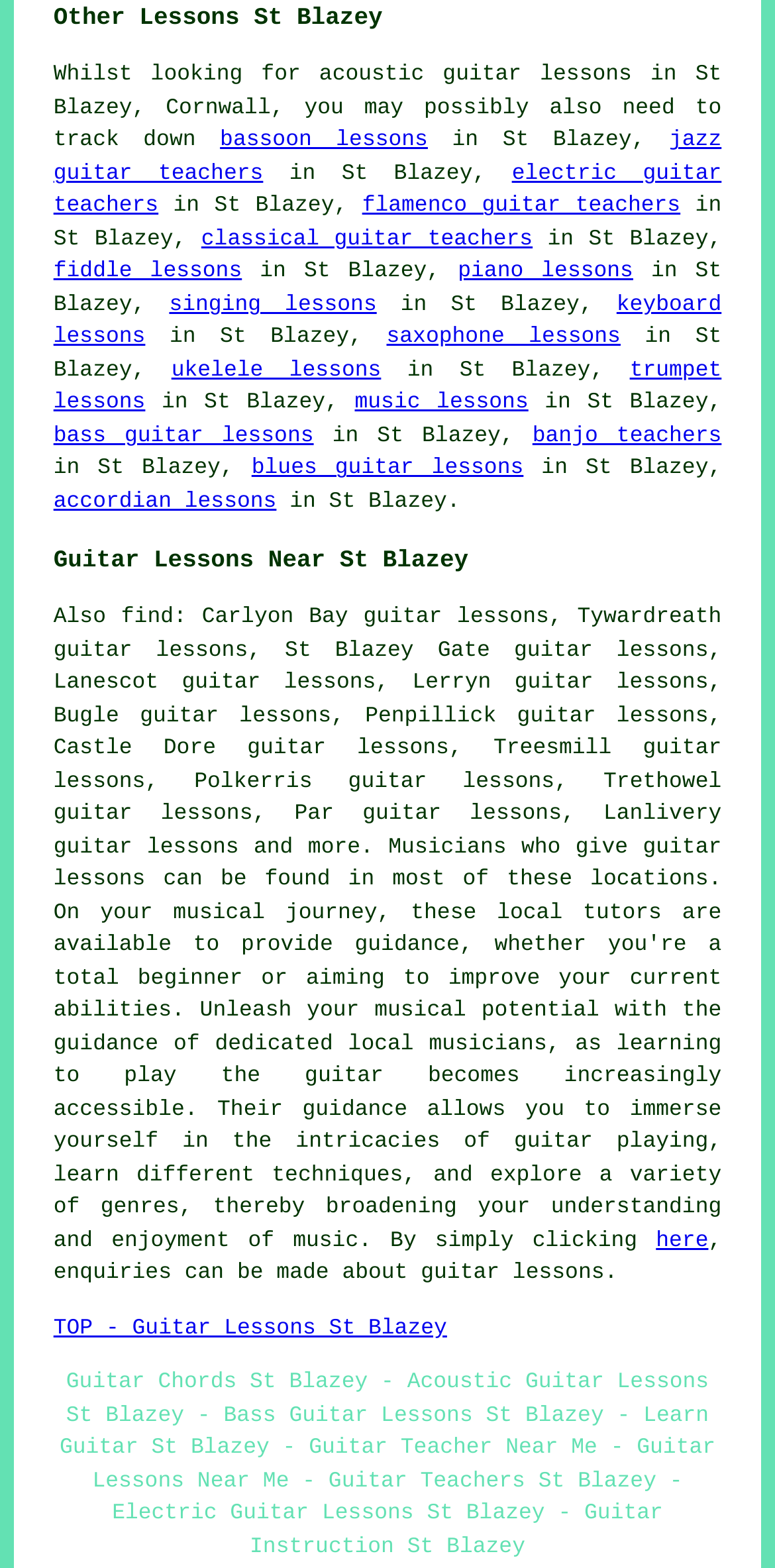Could you highlight the region that needs to be clicked to execute the instruction: "click here to make enquiries about guitar lessons"?

[0.846, 0.784, 0.914, 0.8]